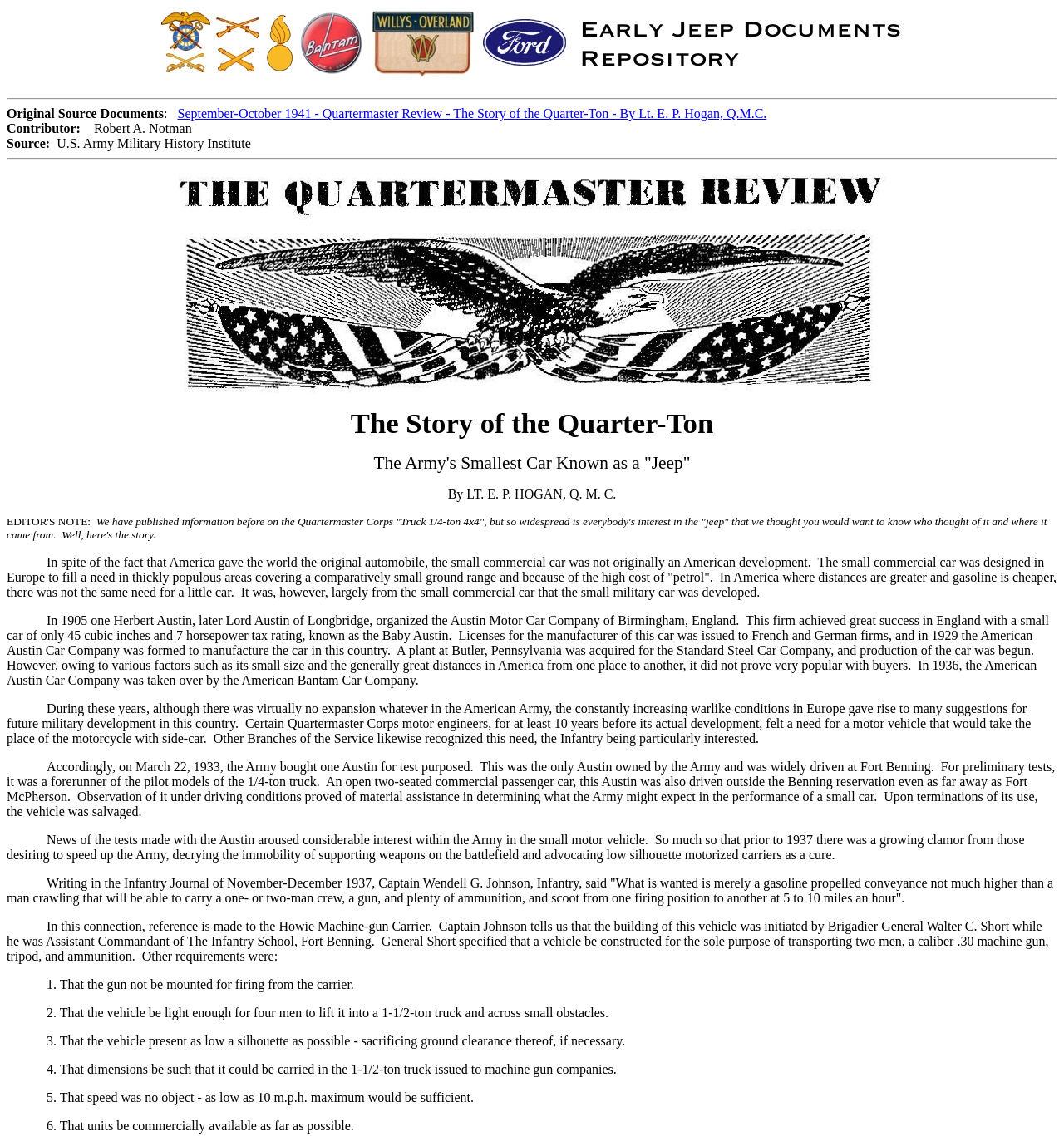Write a detailed summary of the webpage, including text, images, and layout.

This webpage appears to be an article about the history of the "jeep" or quarter-ton truck, with a focus on its development and use in the US Army. 

At the top of the page, there is a large image taking up most of the width, followed by a horizontal separator line. Below this, there are several lines of text, including "Original Source Documents" and "Contributor: Robert A. Notman", as well as a link to another article titled "September-October 1941 - Quartermaster Review - The Story of the Quarter-Ton - By Lt. E. P. Hogan, Q.M.C.". 

Further down, there is another horizontal separator line, followed by a second image that takes up most of the width. Below this image, there are several paragraphs of text that describe the history of the quarter-ton truck, including its origins in Europe and its development in the US Army. 

The text is divided into several sections, each with its own heading or subheading. The first section describes the early history of small commercial cars in Europe and their adoption in the US. The second section discusses the Army's need for a small motor vehicle and its testing of the Austin car. 

The following sections describe the development of the quarter-ton truck, including its requirements and specifications, as well as its testing and adoption by the Army. There are also quotes from various individuals, including Captain Wendell G. Johnson, Infantry, and Brigadier General Walter C. Short. 

Throughout the page, there are a total of 23 UI elements, including 2 images, 2 separator lines, 17 static text elements, and 2 links. The text elements are arranged in a hierarchical structure, with headings and subheadings used to organize the content. The images are placed at the top and middle of the page, respectively, and the separator lines are used to divide the content into sections.